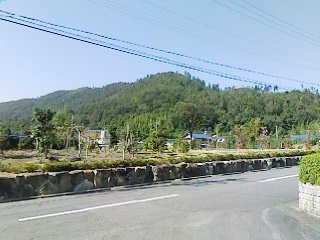Outline with detail what the image portrays.

This image captures a serene view of the countryside, showcasing a quiet street lined with greenery and a stone wall. In the background, a lush hillside rises, covered with dense foliage, indicating the natural beauty of the area. Power lines stretch across the sky, adding a touch of modernity to the tranquil landscape. This scene reflects the author's current living environment, a stark contrast to their previous urban experience in downtown Nagoya. The caption accompanying the image states simply, "This is our street," emphasizing the personal connection to this peaceful locale.